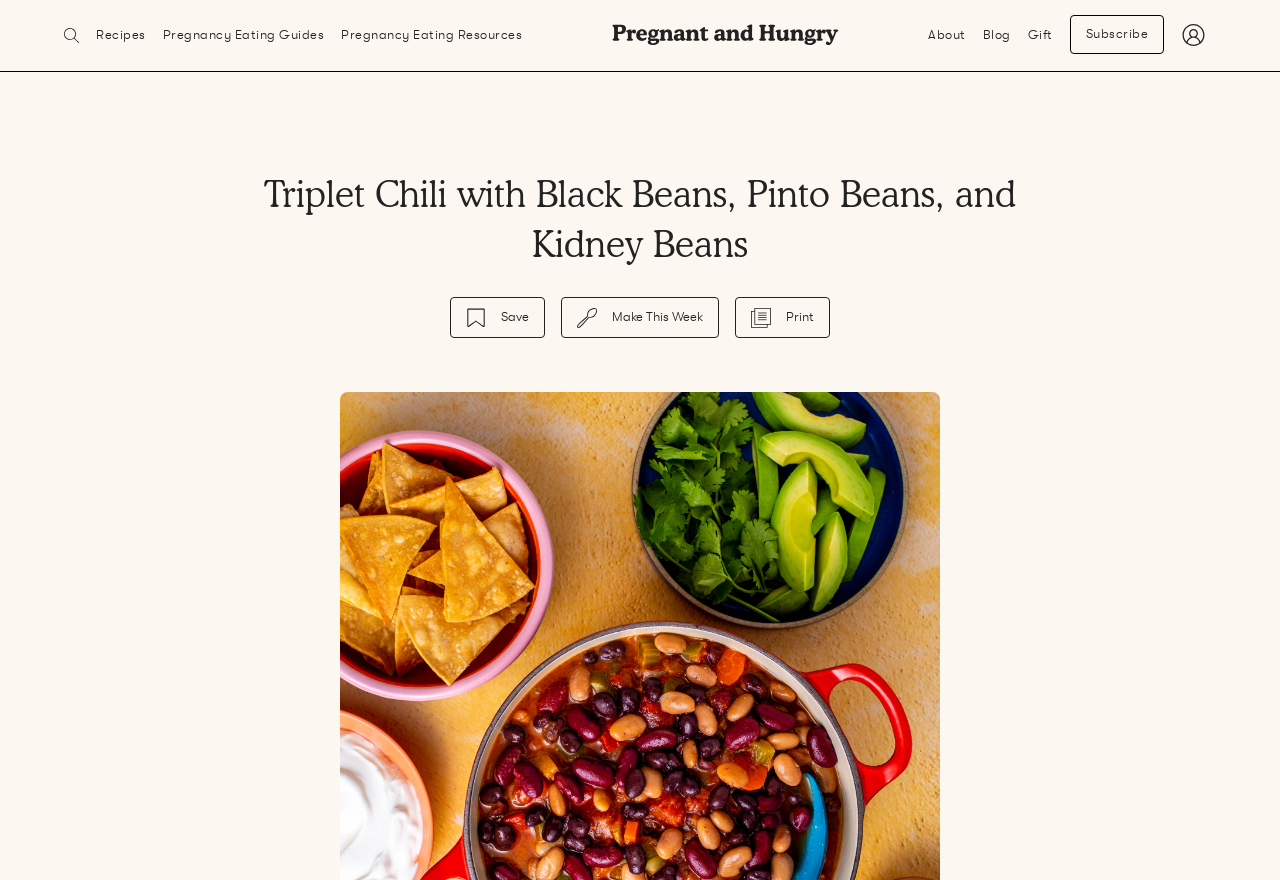Please specify the bounding box coordinates of the clickable region necessary for completing the following instruction: "Click the Subscribe button". The coordinates must consist of four float numbers between 0 and 1, i.e., [left, top, right, bottom].

[0.836, 0.017, 0.909, 0.061]